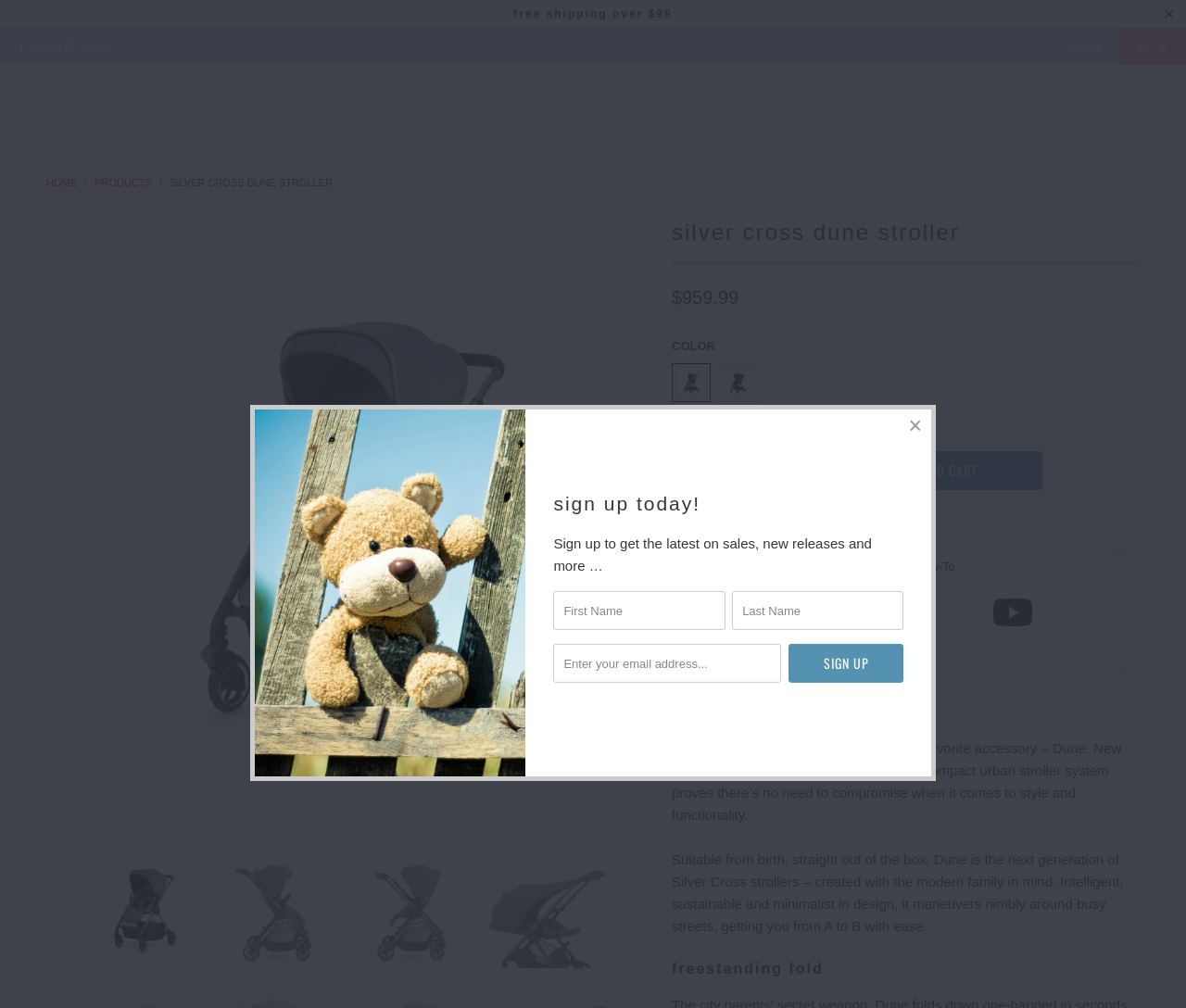Produce an elaborate caption capturing the essence of the webpage.

This webpage is about the Silver Cross Dune Stroller, a contemporary and compact urban stroller system. At the top of the page, there is a navigation menu with links to different sections, including "STROLLERS", "CAR SEATS", "ON THE GO", and more. Below the navigation menu, there is a search bar and a link to the "HOME" page.

The main content of the page is divided into sections. The first section displays a large image of the stroller in different colors, with buttons to navigate through the images. Below the image section, there is a heading that reads "Silver Cross Dune Stroller" and a price tag of $959.99.

The next section provides details about the product, including a description of the stroller's features and benefits. There are also buttons to add the product to the cart and to watch product videos. The videos are displayed as thumbnails with buttons to play them.

Further down the page, there is a section with a heading "Freestanding Fold" and another section with a call-to-action to sign up for the latest news and updates. The sign-up form includes fields for first name, last name, and email address, and a button to submit the form.

Throughout the page, there are several images of the stroller in different settings, showcasing its features and design. The overall layout of the page is clean and easy to navigate, with clear headings and concise text.